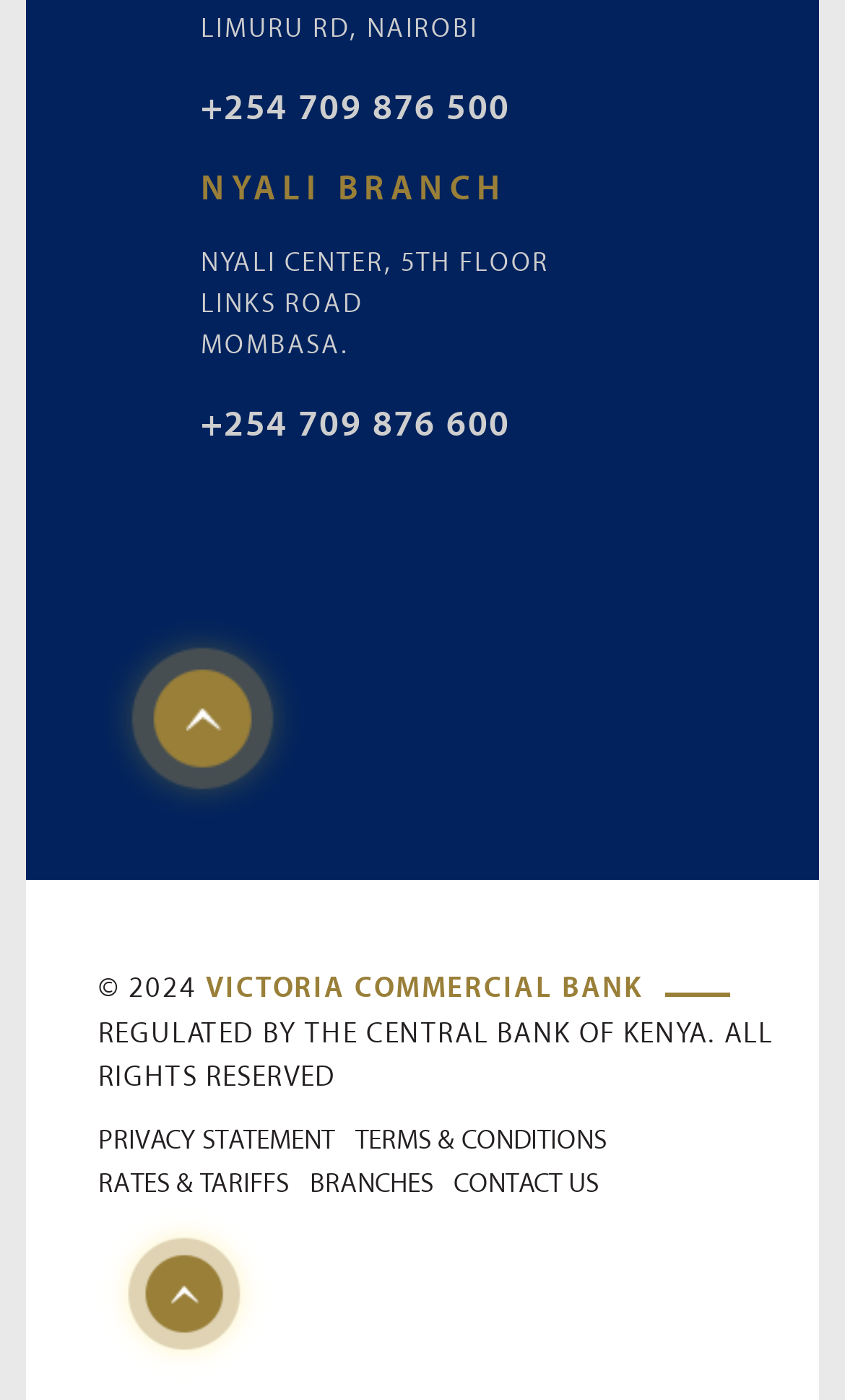Identify the bounding box coordinates for the region to click in order to carry out this instruction: "go to NYALI BRANCH". Provide the coordinates using four float numbers between 0 and 1, formatted as [left, top, right, bottom].

[0.238, 0.122, 0.932, 0.173]